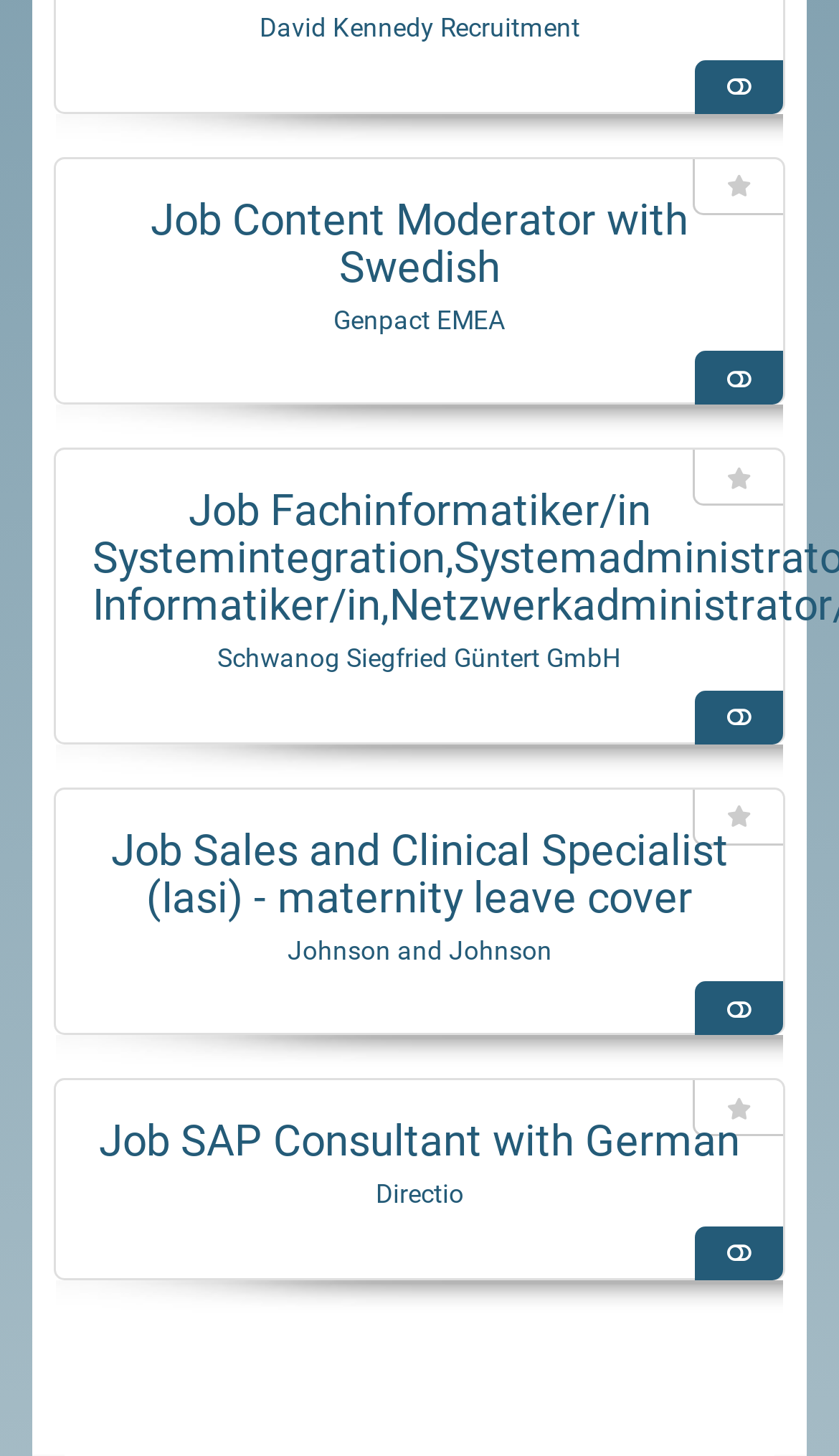Identify the bounding box coordinates for the UI element described as: "Accessibility". The coordinates should be provided as four floats between 0 and 1: [left, top, right, bottom].

None